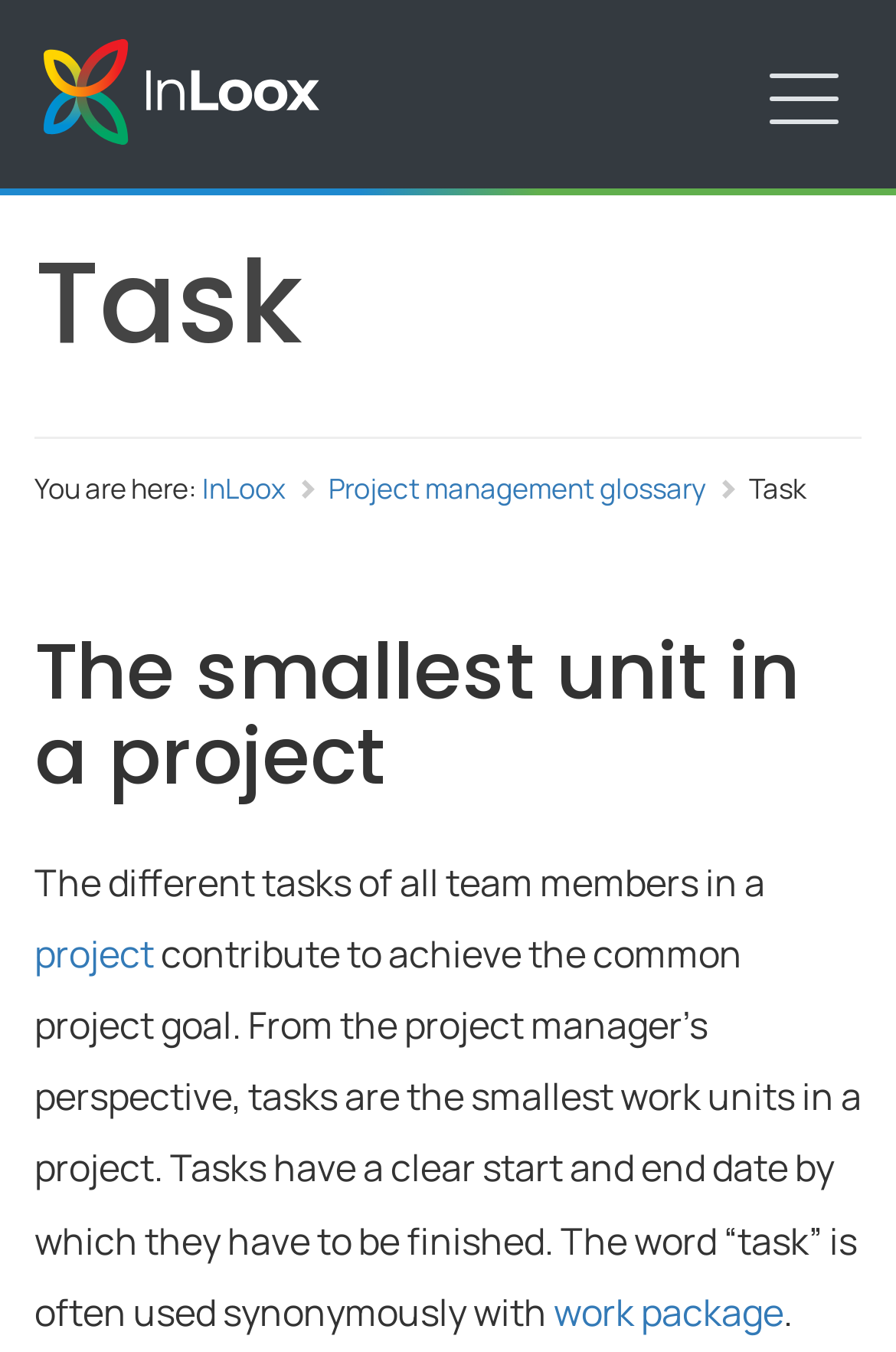Please determine the bounding box of the UI element that matches this description: Project management glossary. The coordinates should be given as (top-left x, top-left y, bottom-right x, bottom-right y), with all values between 0 and 1.

[0.367, 0.346, 0.787, 0.375]